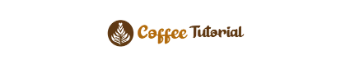What does the stylized coffee leaf icon symbolize? Using the information from the screenshot, answer with a single word or phrase.

Freshness and quality